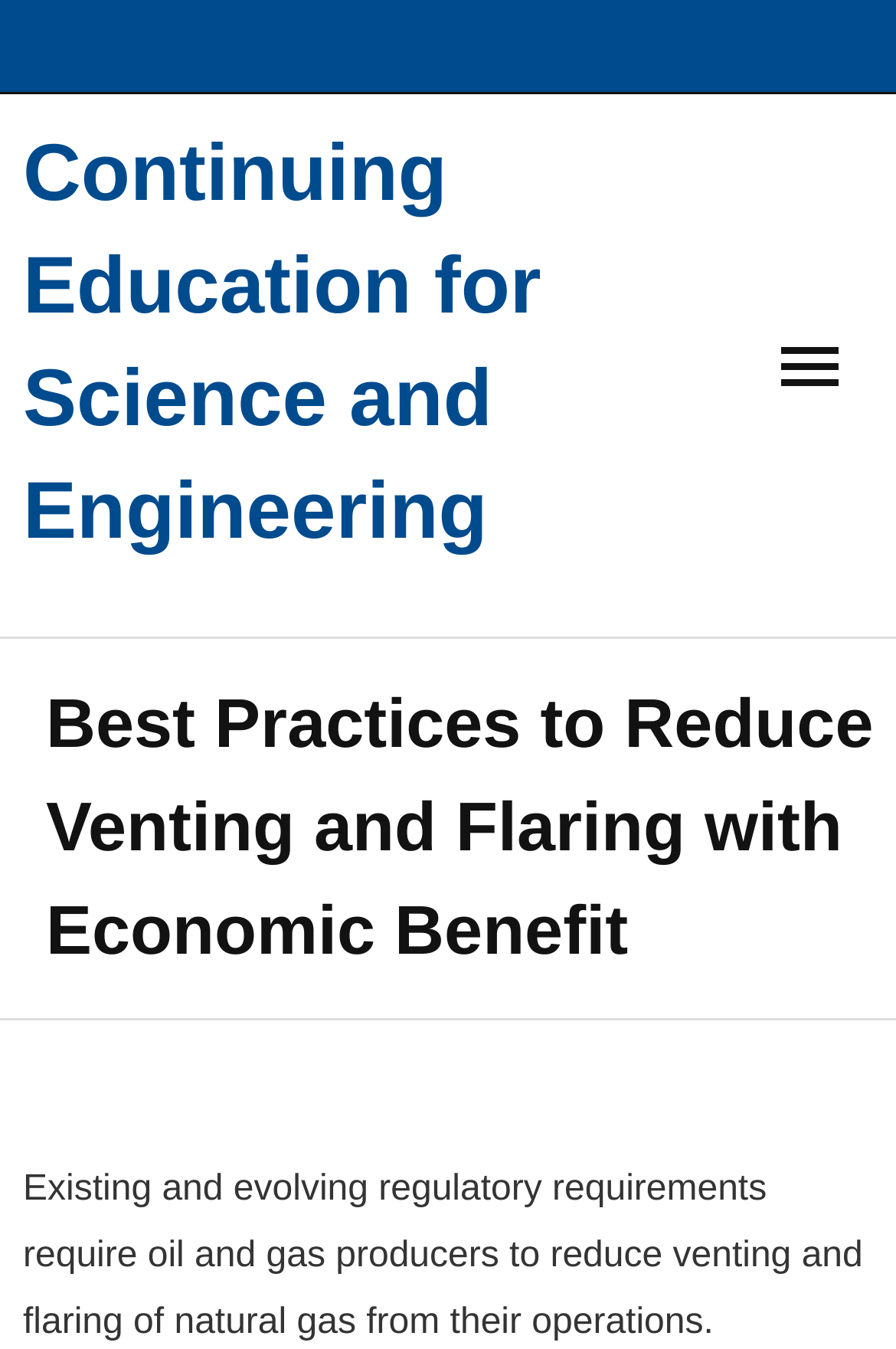Show the bounding box coordinates for the element that needs to be clicked to execute the following instruction: "Visit Manitoba Heritage Theses". Provide the coordinates in the form of four float numbers between 0 and 1, i.e., [left, top, right, bottom].

None